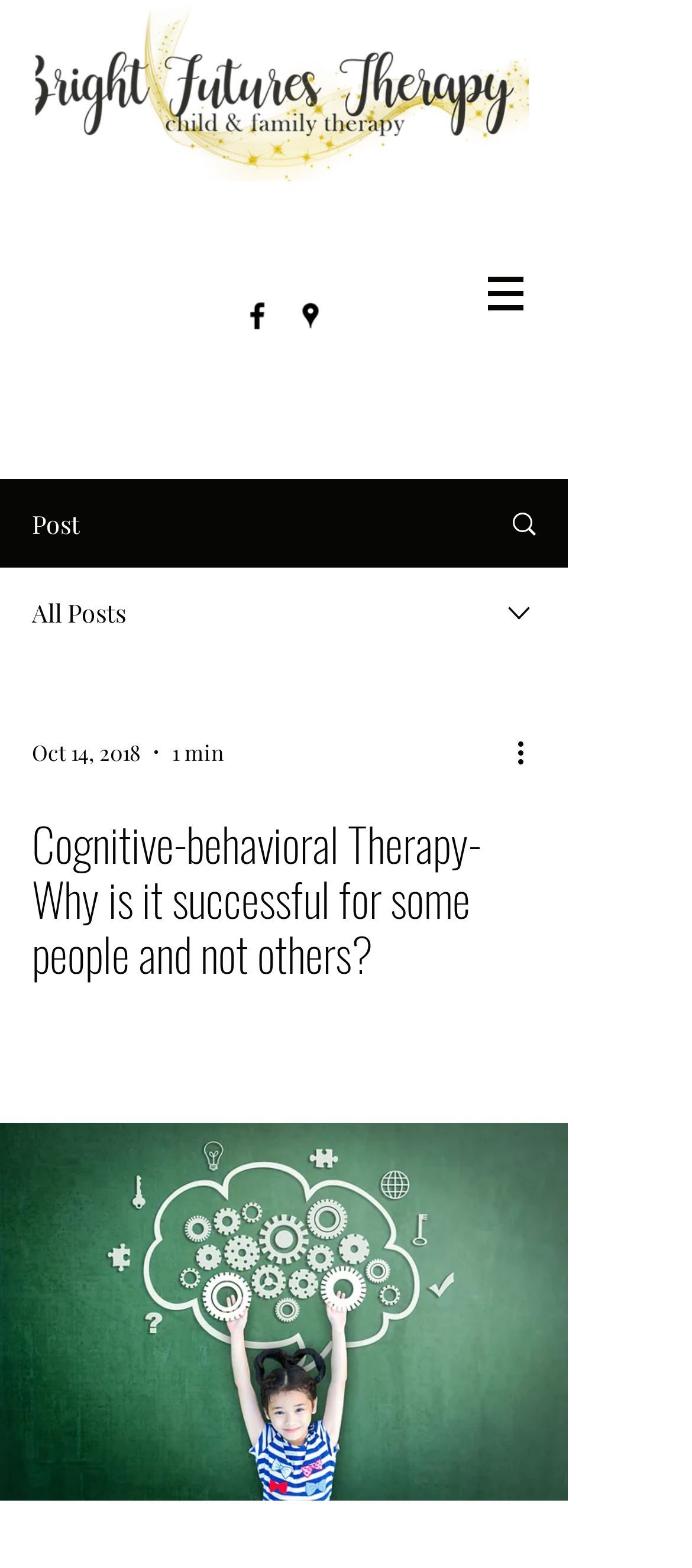Answer the question with a brief word or phrase:
What is the purpose of the button with the image at the bottom of the page?

More actions